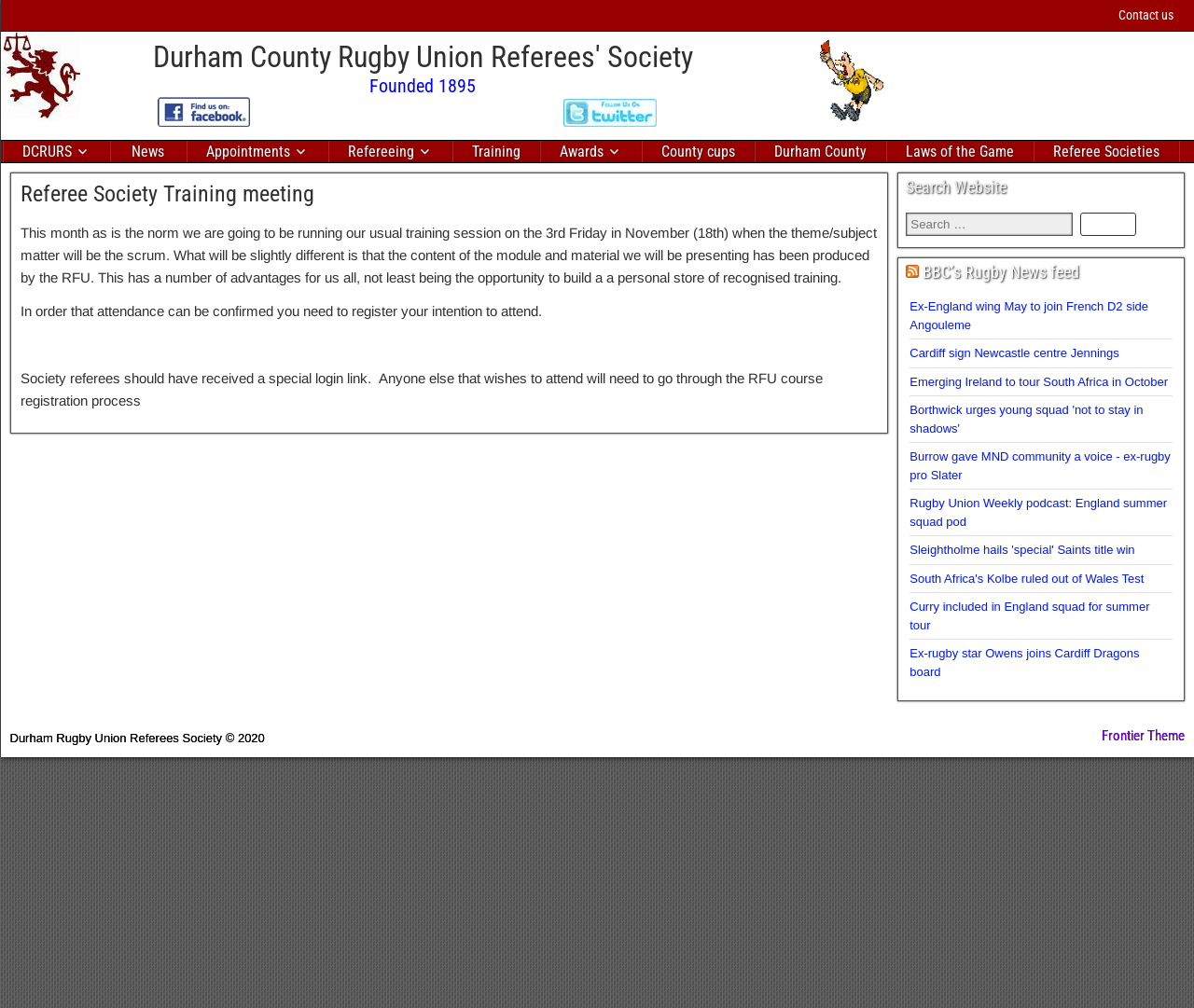Answer this question in one word or a short phrase: What is the name of the rugby union referees' society?

Durham County Rugby Union Referees' Society